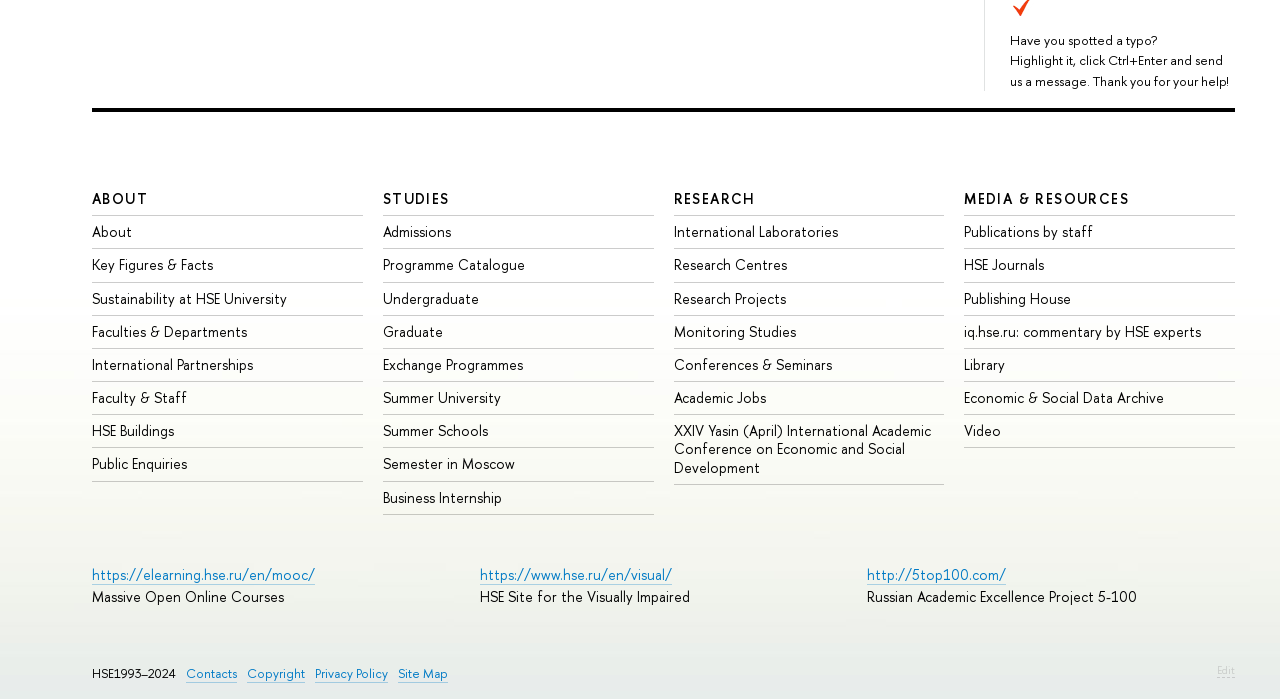Specify the bounding box coordinates for the region that must be clicked to perform the given instruction: "Click ABOUT".

[0.072, 0.27, 0.116, 0.298]